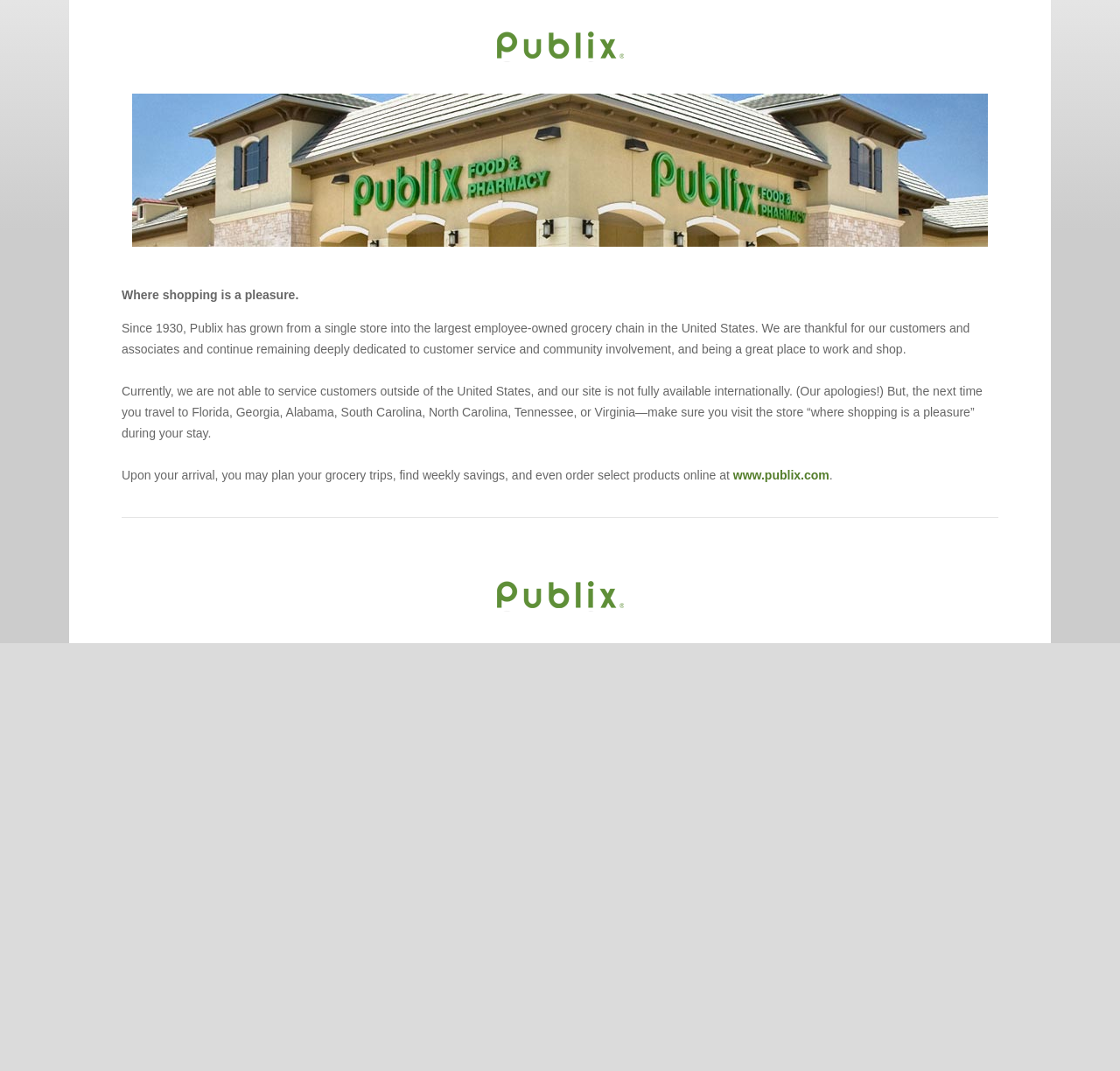Please answer the following question using a single word or phrase: 
What is the slogan of Publix?

Where shopping is a pleasure.